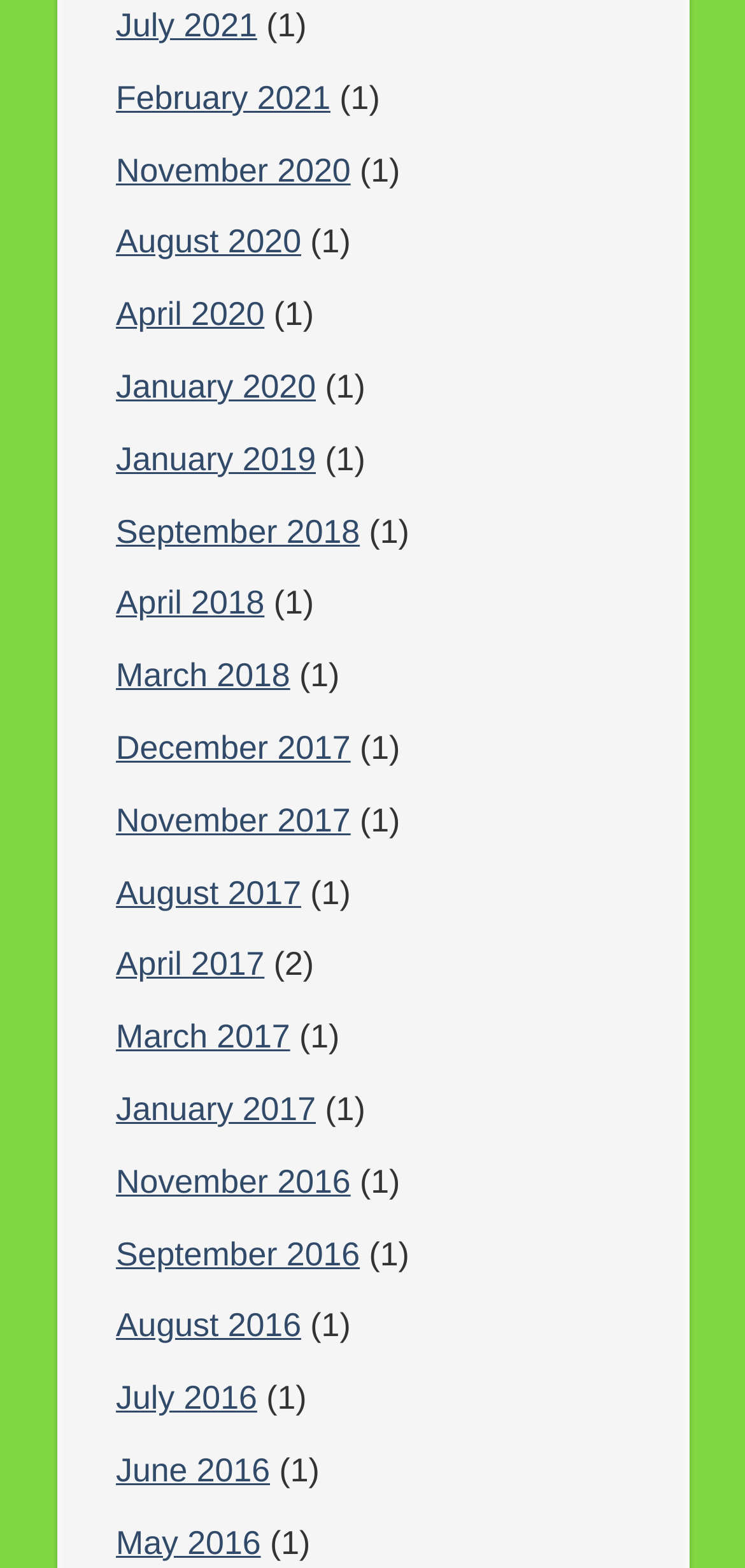Identify the bounding box coordinates for the element you need to click to achieve the following task: "check May 2016". Provide the bounding box coordinates as four float numbers between 0 and 1, in the form [left, top, right, bottom].

[0.156, 0.971, 0.35, 0.996]